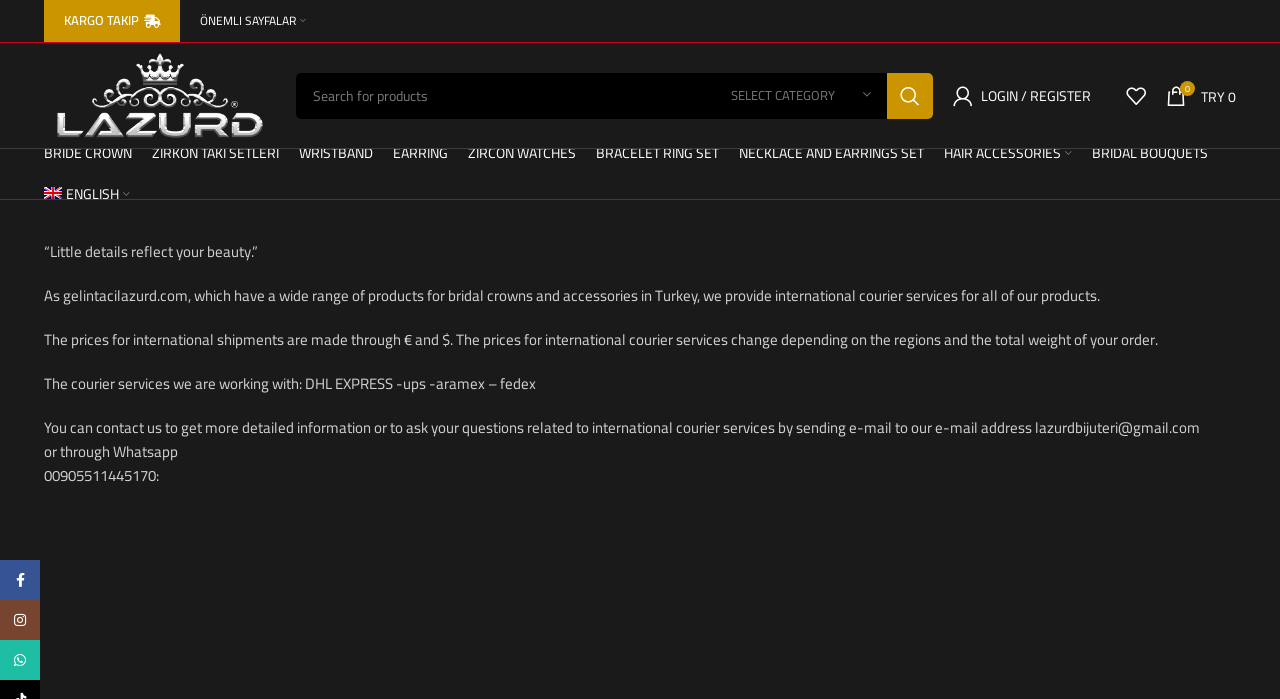Select the bounding box coordinates of the element I need to click to carry out the following instruction: "Login or register".

[0.737, 0.108, 0.86, 0.165]